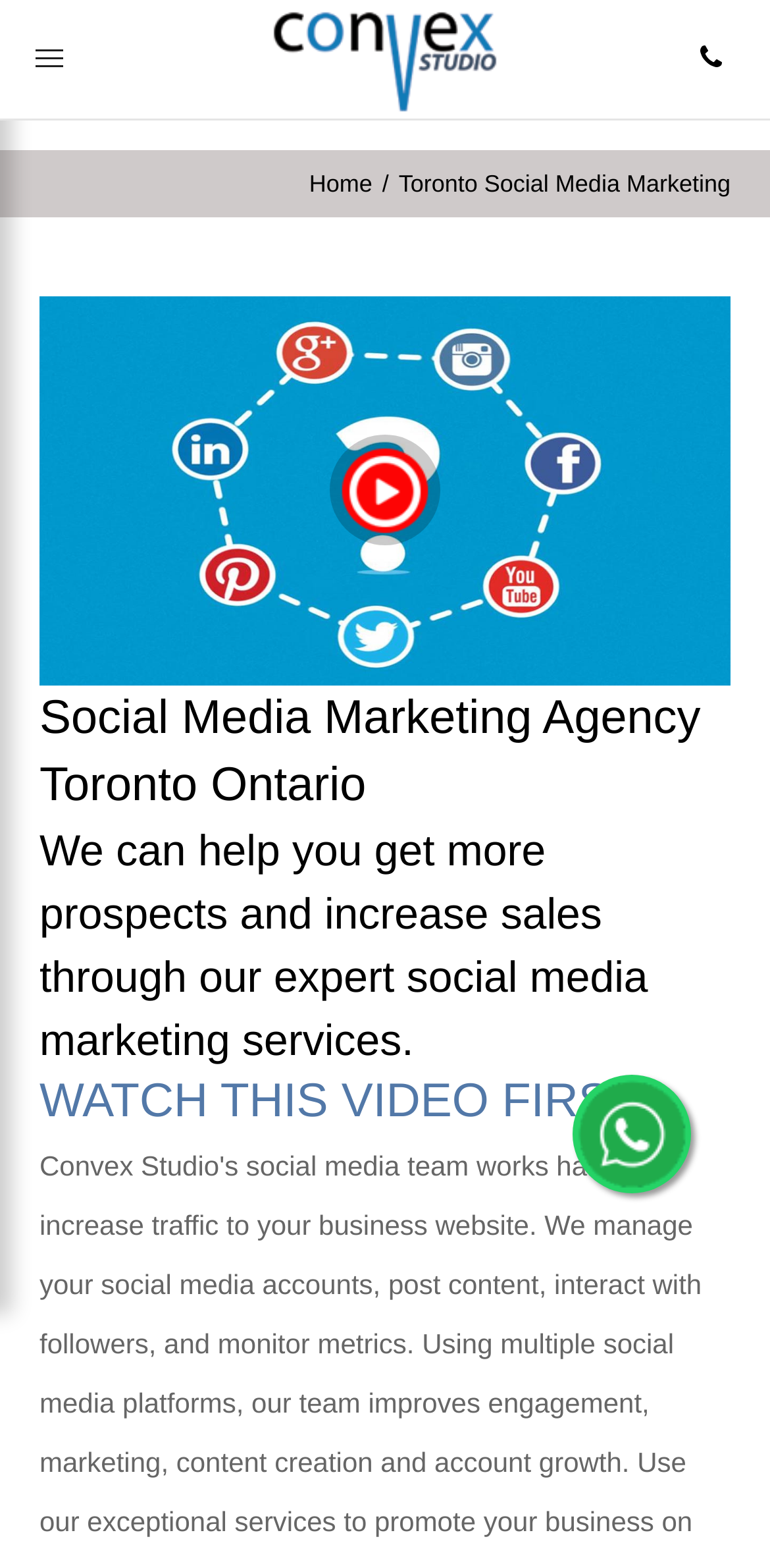Find and generate the main title of the webpage.

Social Media Marketing Agency Toronto Ontario